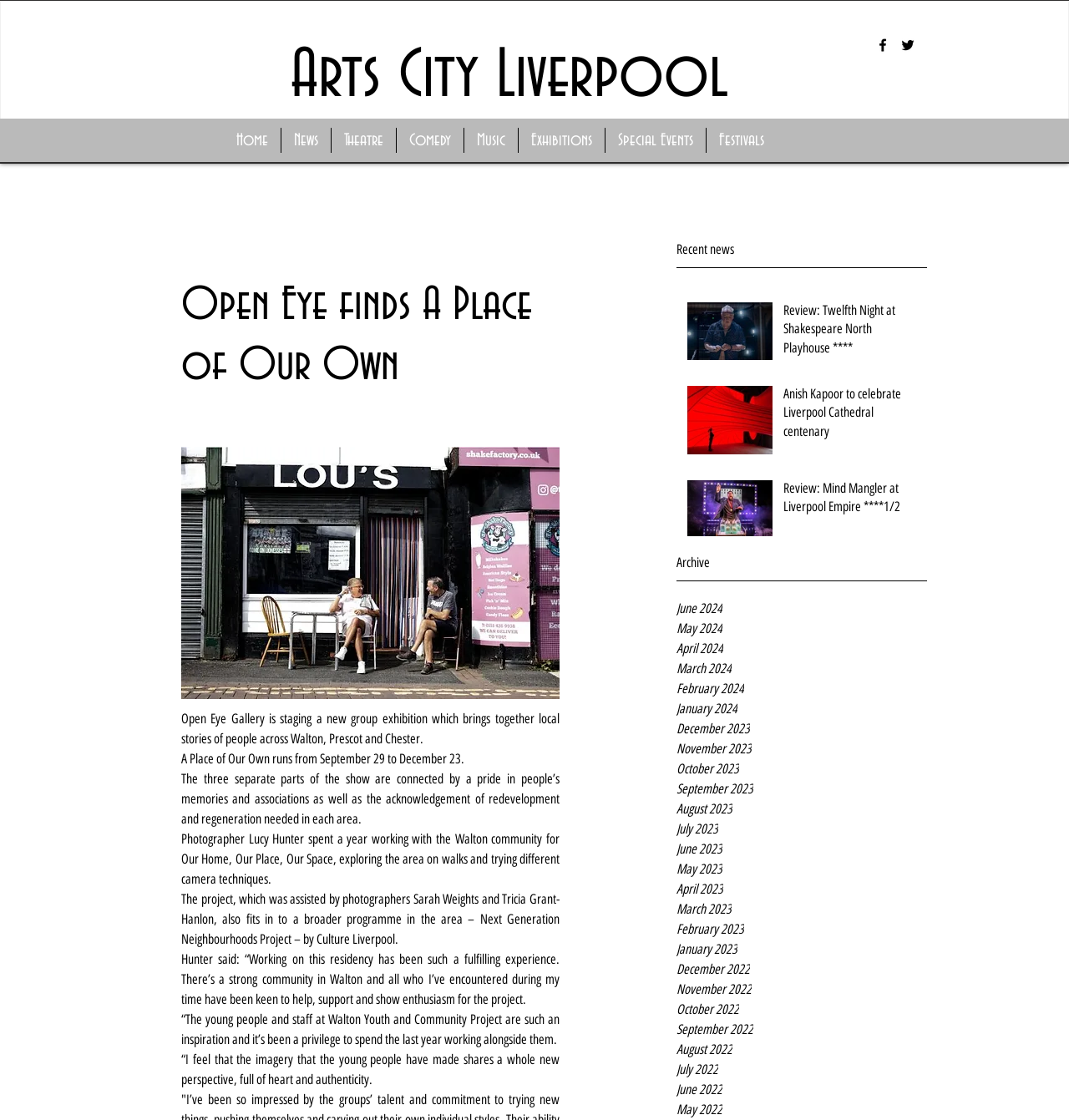What is the theme of the exhibition?
Please provide a full and detailed response to the question.

I found the answer by reading the text 'Open Eye Gallery is staging a new group exhibition which brings together local stories of people across Walton, Prescot and Chester.' which suggests that the theme of the exhibition is local stories of people.